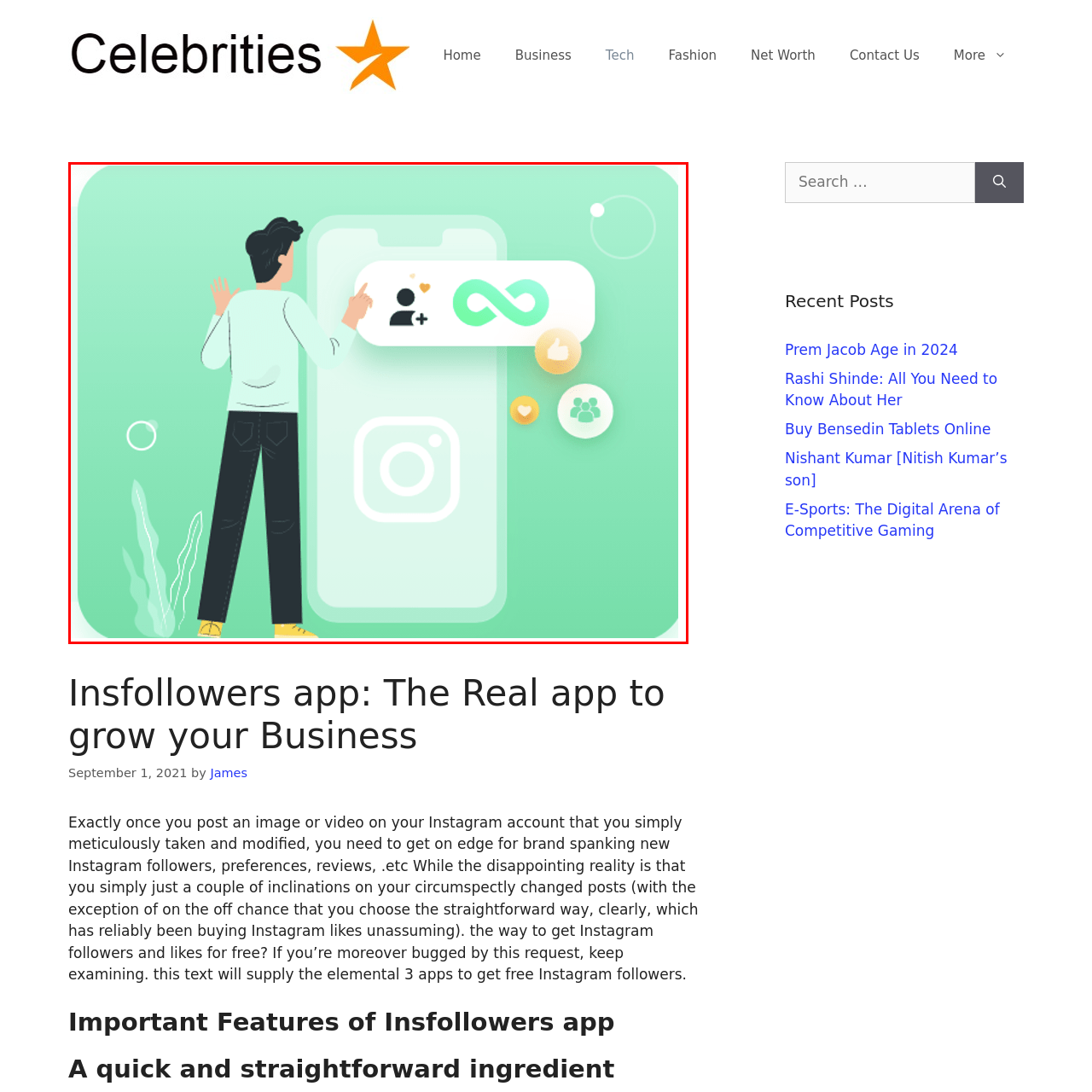Create a thorough and descriptive caption for the photo marked by the red boundary.

The image features a person interacting with a smartphone, showcasing an app interface designed to enhance social media engagement, particularly for Instagram. The individual is depicted from behind, dressed in casual attire, and appears to be tapping on icons that symbolize adding followers and increasing interaction. Surrounding the phone are various colorful bubble icons, representing likes and user connections, suggesting the app's focus on growing social media presence. The background is a soothing mint green, providing a modern and engaging aesthetic. This visual aligns with the theme of the Insfollowers app, which aims to help users grow their business and online influence effectively.